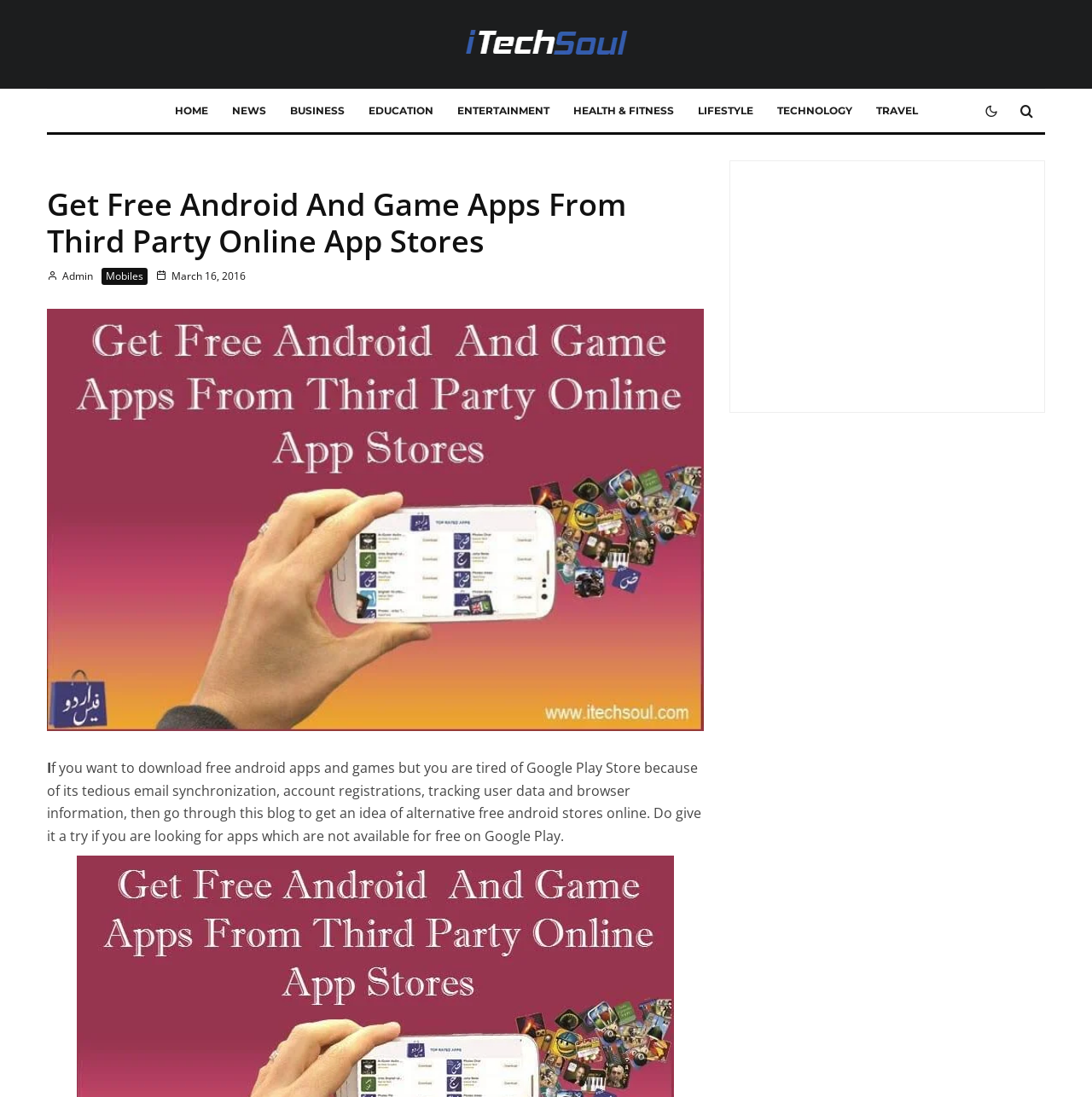Pinpoint the bounding box coordinates of the area that should be clicked to complete the following instruction: "Click on the NEWS link". The coordinates must be given as four float numbers between 0 and 1, i.e., [left, top, right, bottom].

[0.201, 0.082, 0.254, 0.12]